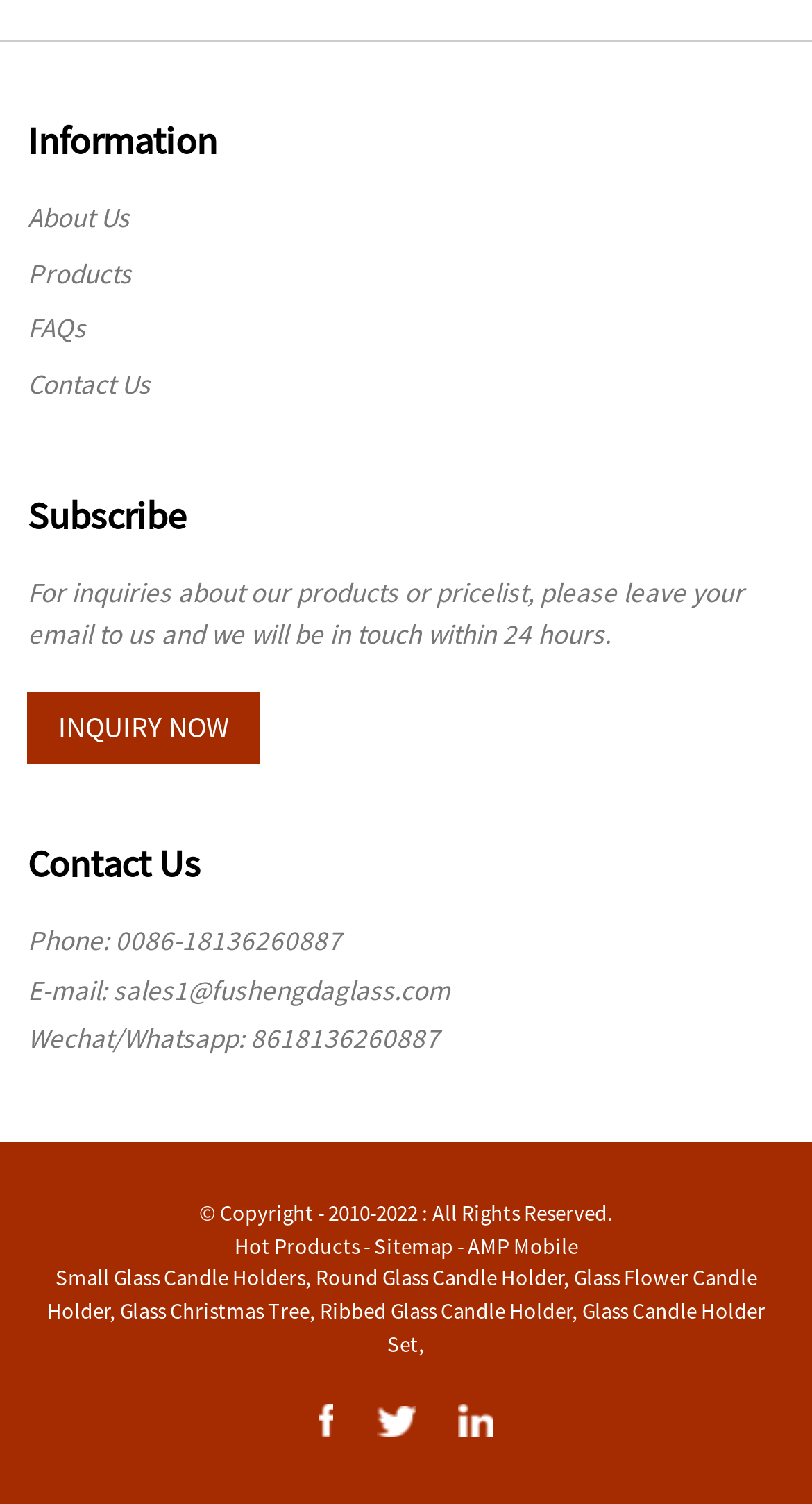What is the email address for inquiries?
Identify the answer in the screenshot and reply with a single word or phrase.

sales1@fushengdaglass.com